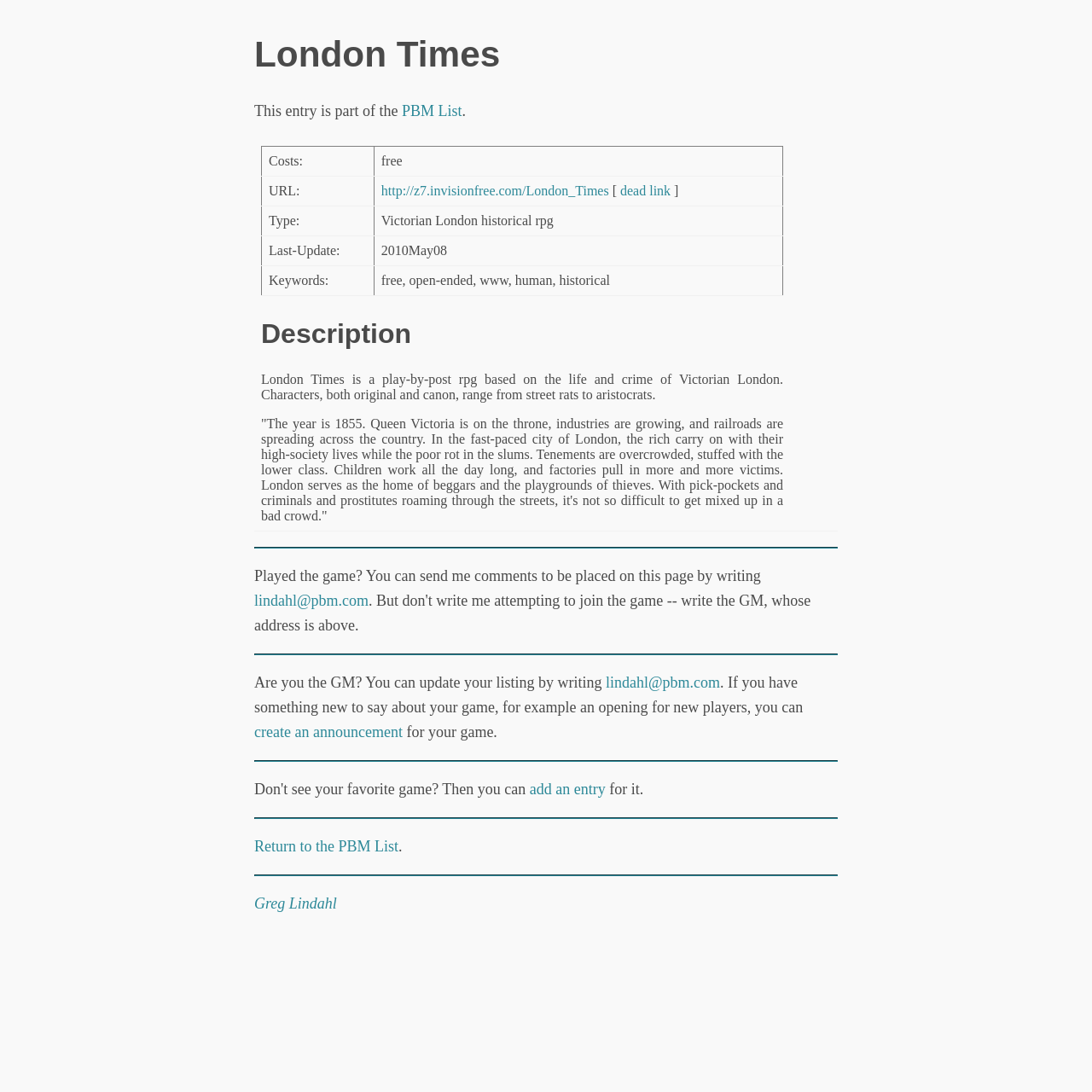Who can update the game listing?
Please provide a comprehensive answer to the question based on the webpage screenshot.

According to the text, 'Are you the GM? You can update your listing by writing...', it is implied that the Game Master (GM) is the one who can update the game listing.